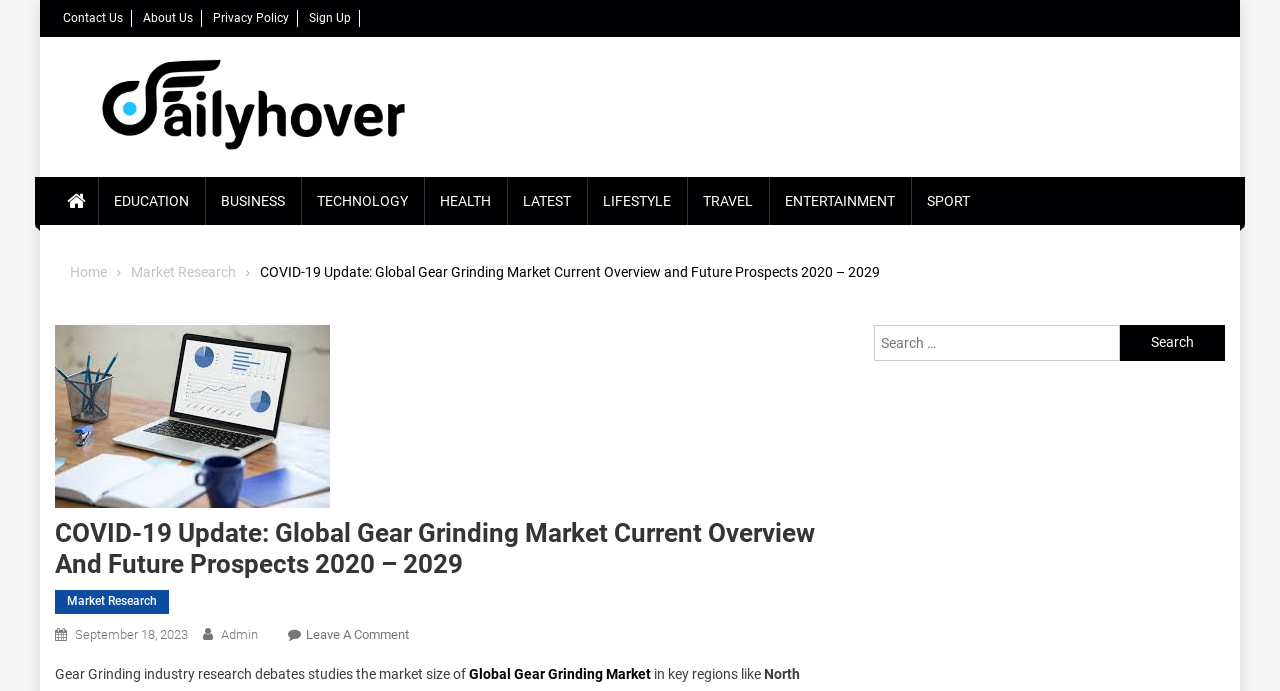Show the bounding box coordinates for the HTML element as described: "Health".

[0.331, 0.256, 0.396, 0.325]